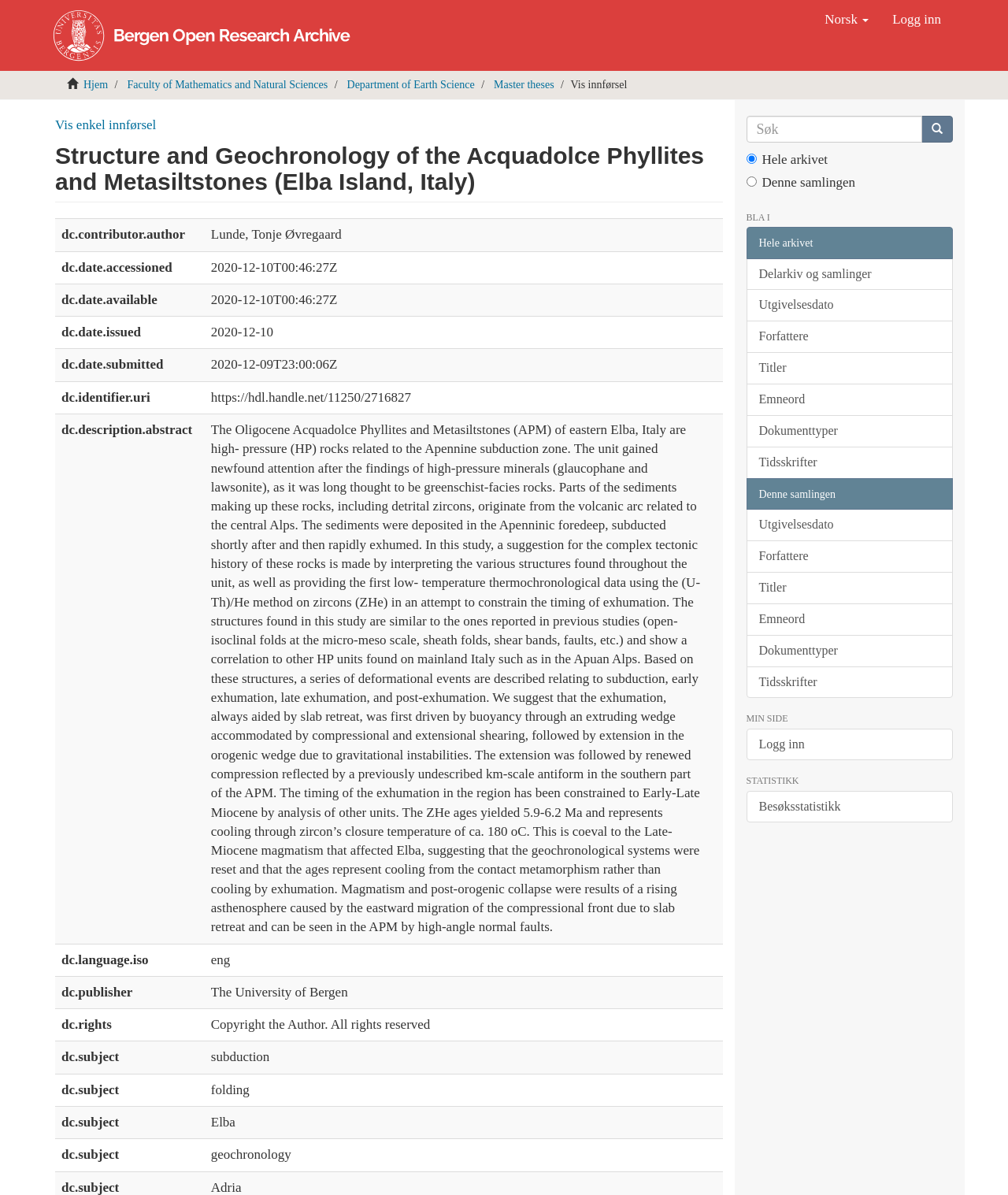Please locate the bounding box coordinates of the element that should be clicked to achieve the given instruction: "Click the 'Hjem' link".

[0.083, 0.066, 0.107, 0.076]